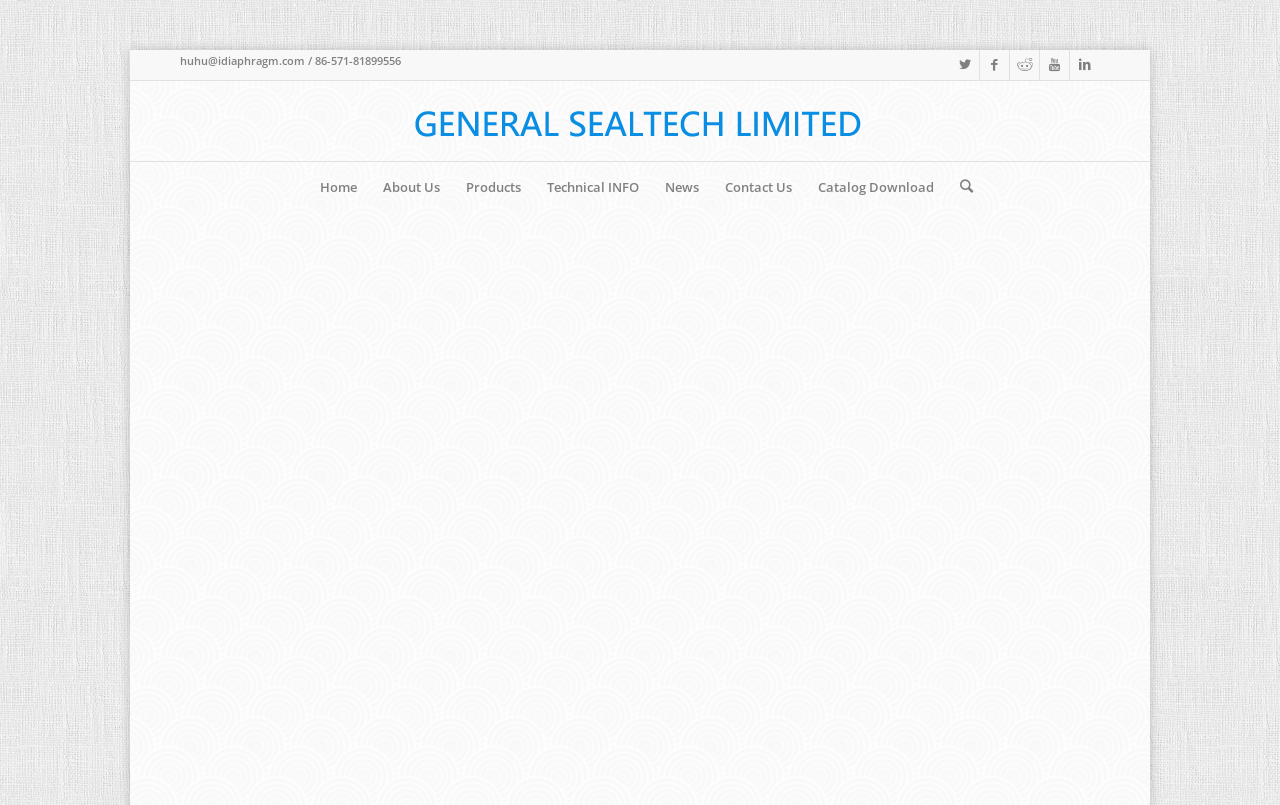What is the email address on the webpage?
Please use the image to deliver a detailed and complete answer.

I found the email address by looking at the StaticText element with the text 'huhu@idiaphragm.com / 86-571-81899556' which has a bounding box coordinate of [0.141, 0.066, 0.313, 0.084].